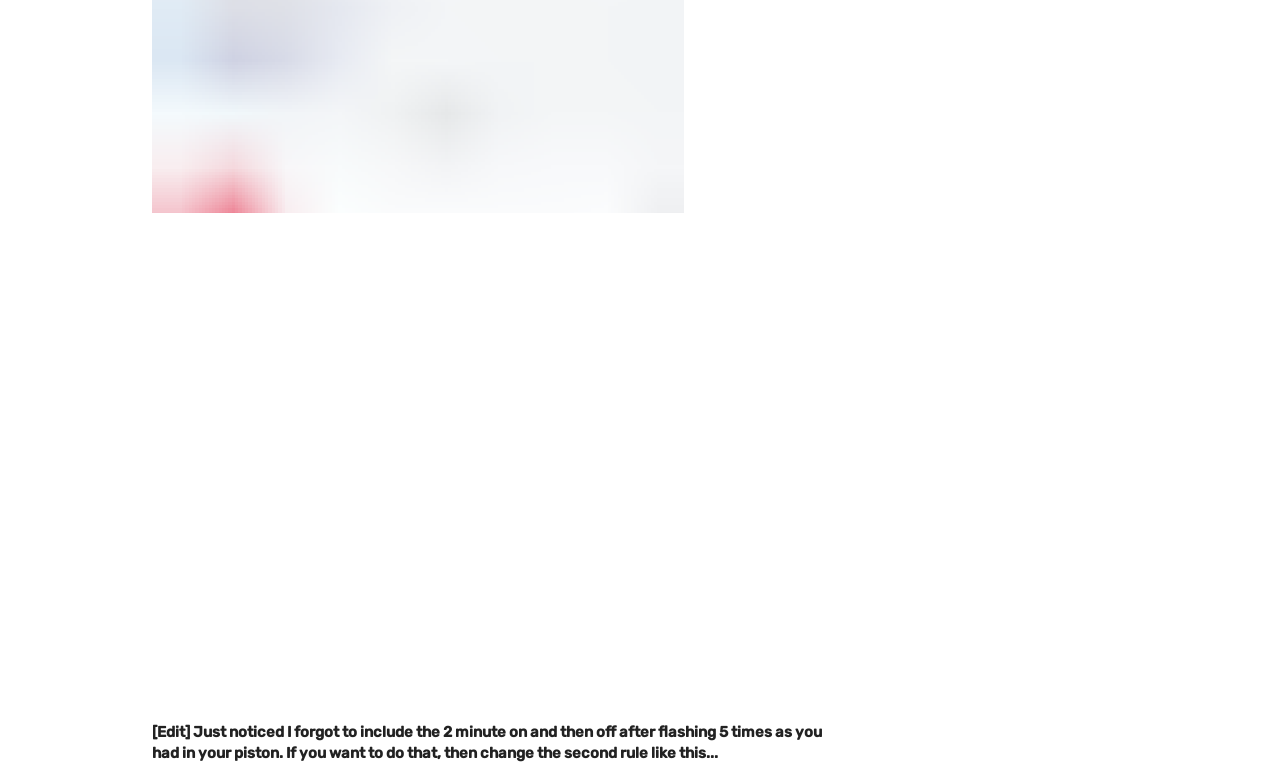Carefully observe the image and respond to the question with a detailed answer:
Where can I find tutorials?

The link to tutorials can be found in the generic element 'Learn new things!' at coordinates [0.705, 0.283, 0.793, 0.306], which contains a link to 'Tutorials' at coordinates [0.705, 0.32, 0.753, 0.343].